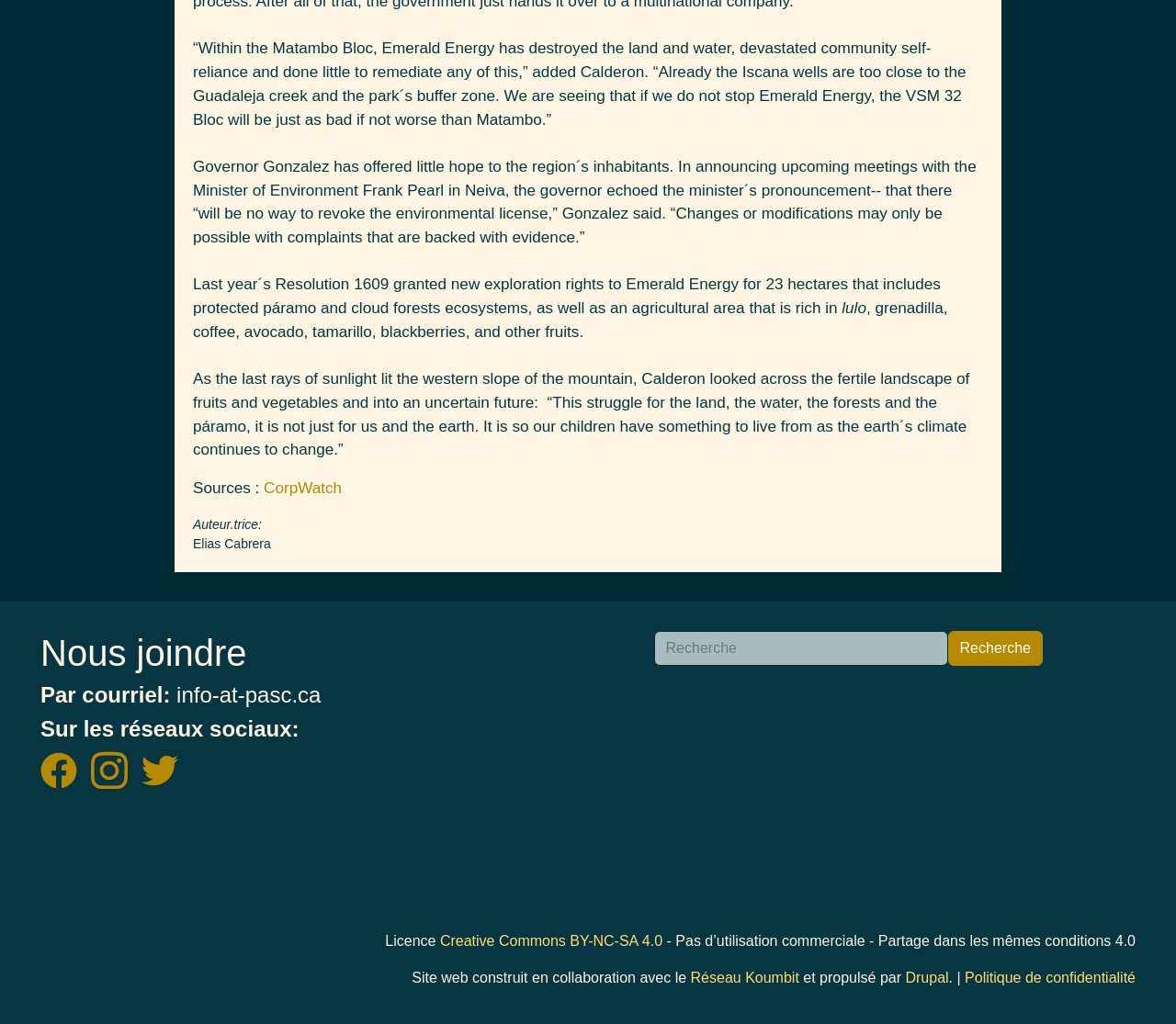Use a single word or phrase to answer the question:
What is the license under which the webpage's content is shared?

Creative Commons BY-NC-SA 4.0